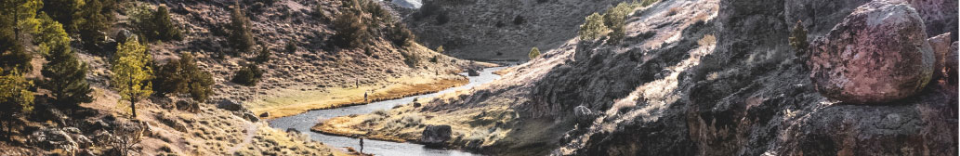What is the color of the trees in the image?
Please answer the question with a detailed response using the information from the screenshot.

The caption describes the trees bordering the river as 'lush green', indicating their vibrant and healthy color.